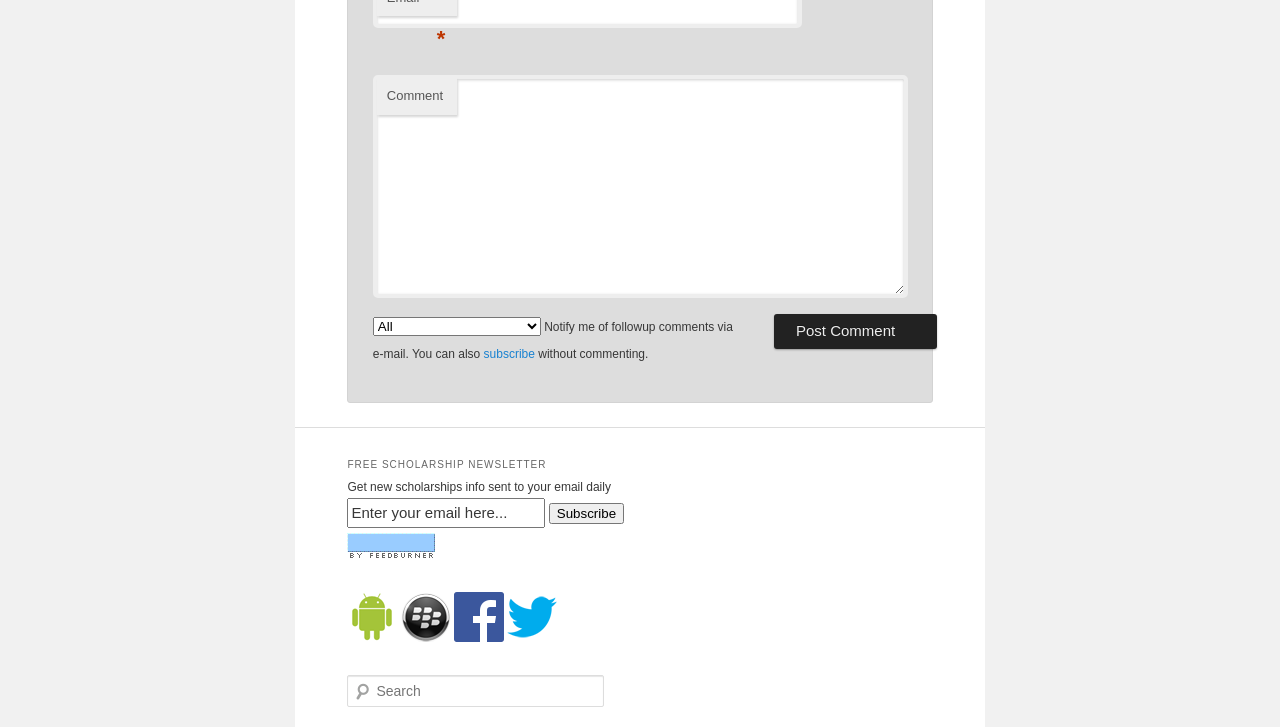From the webpage screenshot, predict the bounding box coordinates (top-left x, top-left y, bottom-right x, bottom-right y) for the UI element described here: title="RSS Feed"

[0.271, 0.754, 0.34, 0.773]